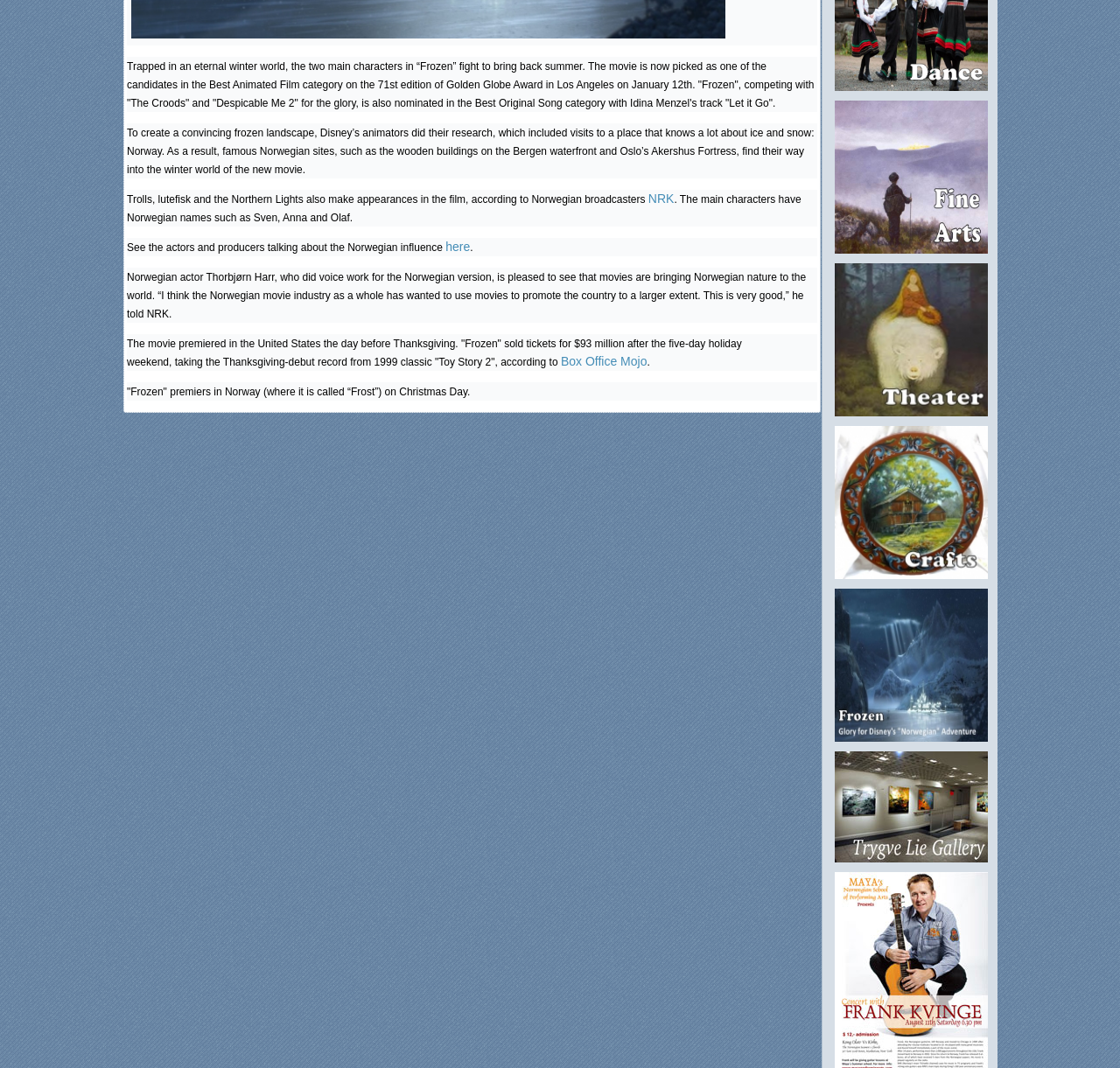From the screenshot, find the bounding box of the UI element matching this description: "title="MAYA Categori: Crafts"". Supply the bounding box coordinates in the form [left, top, right, bottom], each a float between 0 and 1.

[0.742, 0.536, 0.885, 0.548]